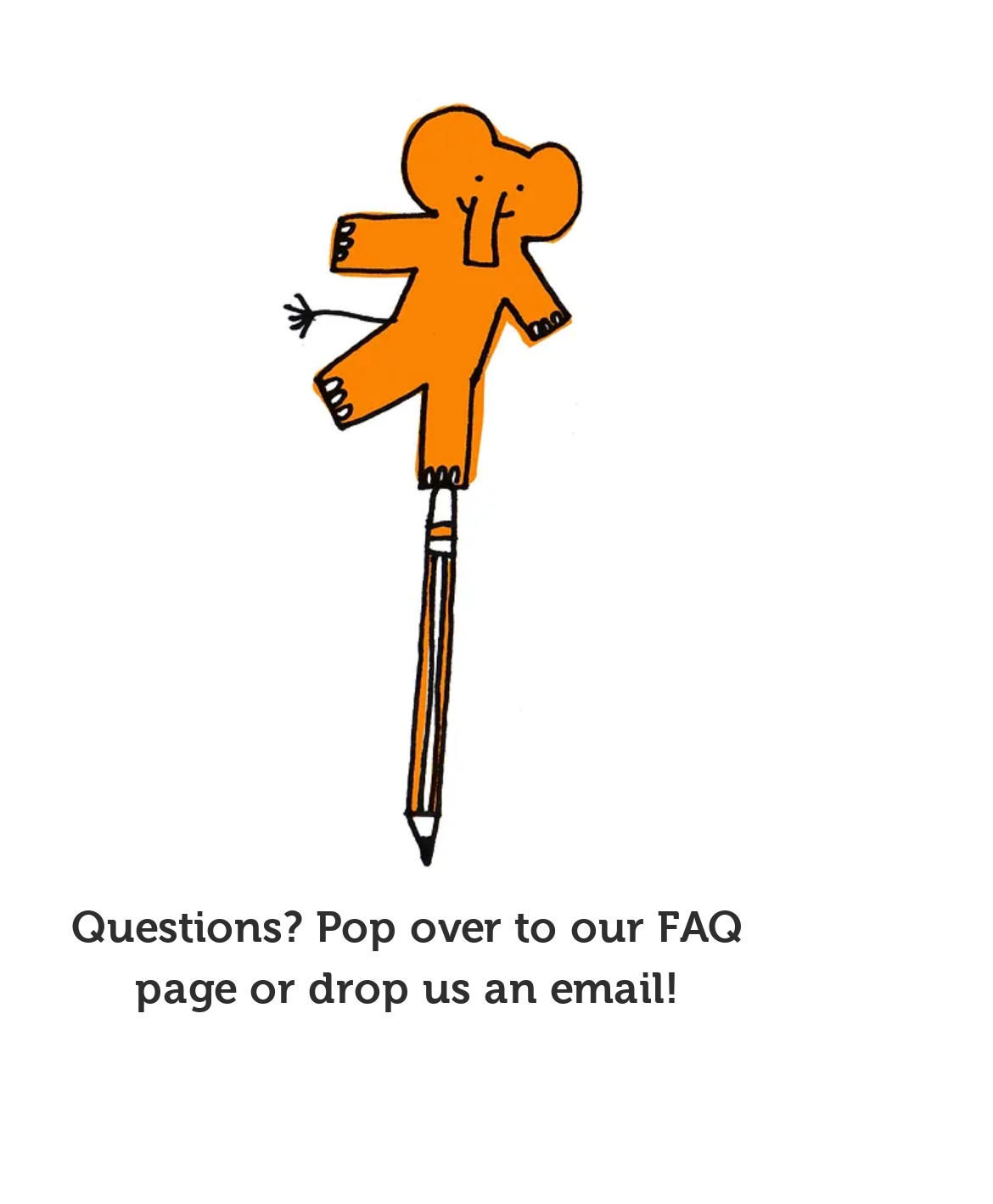Refer to the image and provide an in-depth answer to the question: 
What is the purpose of the 'email!' link?

The 'email!' link is provided for users to contact the webpage owner or administrator, as indicated by the text 'drop us an email' in the same sentence.